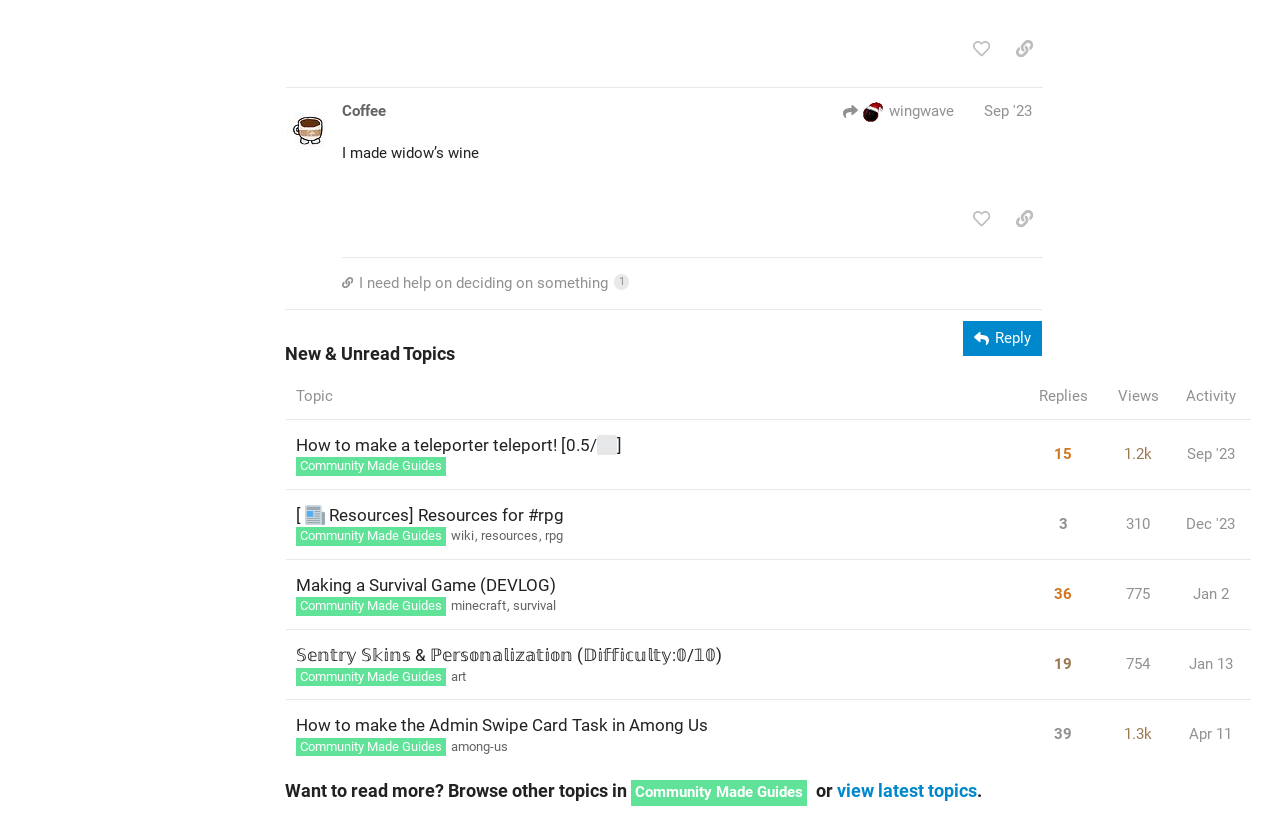Please specify the bounding box coordinates of the clickable region necessary for completing the following instruction: "view topic 'How to make a teleporter teleport!'". The coordinates must consist of four float numbers between 0 and 1, i.e., [left, top, right, bottom].

[0.223, 0.522, 0.801, 0.591]